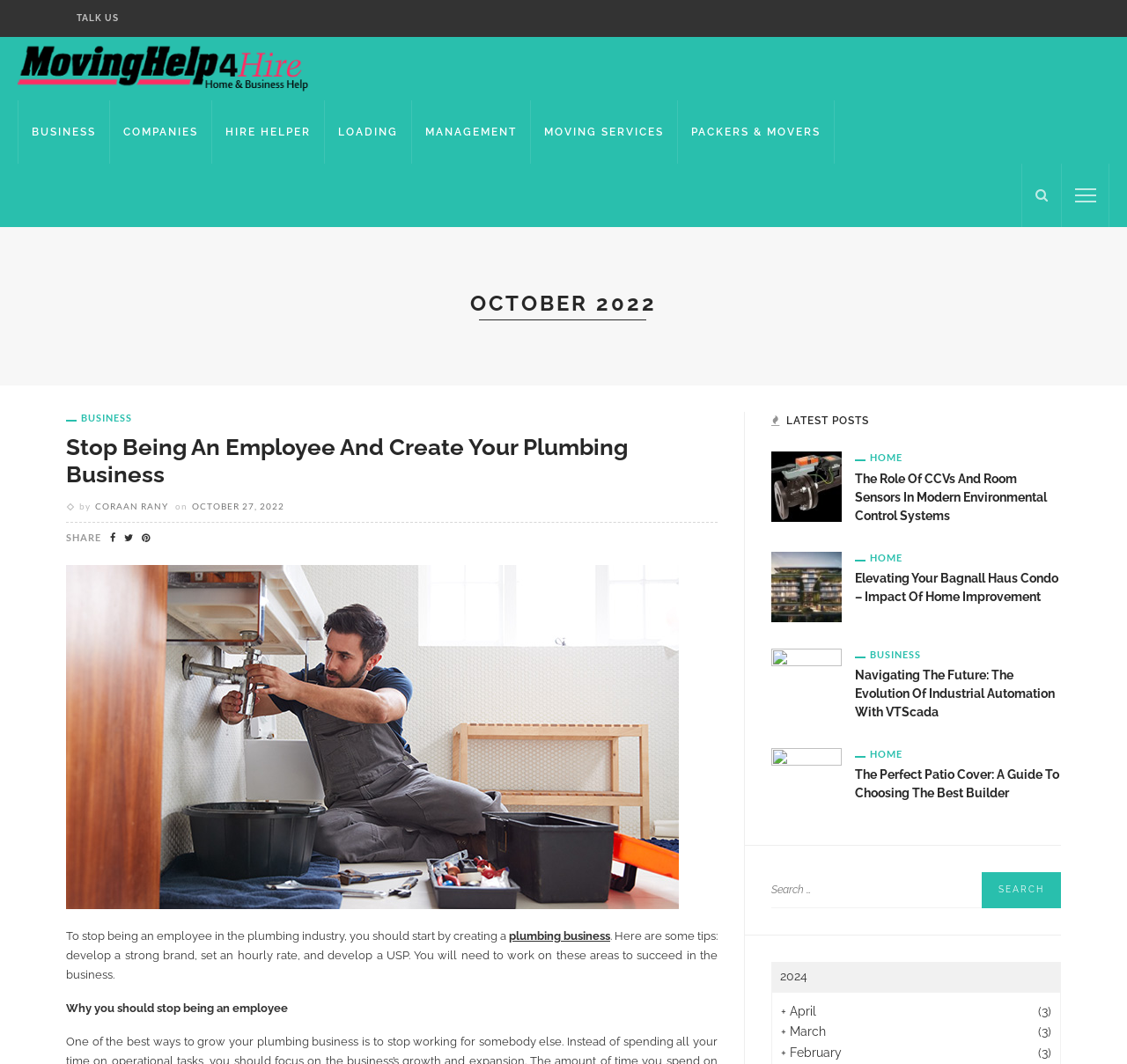Who is the author of the article 'Stop Being An Employee And Create Your Plumbing Business'?
Answer the question in a detailed and comprehensive manner.

I found the author's name by looking at the article's metadata, which includes the author's name 'CORAAN RANY'.